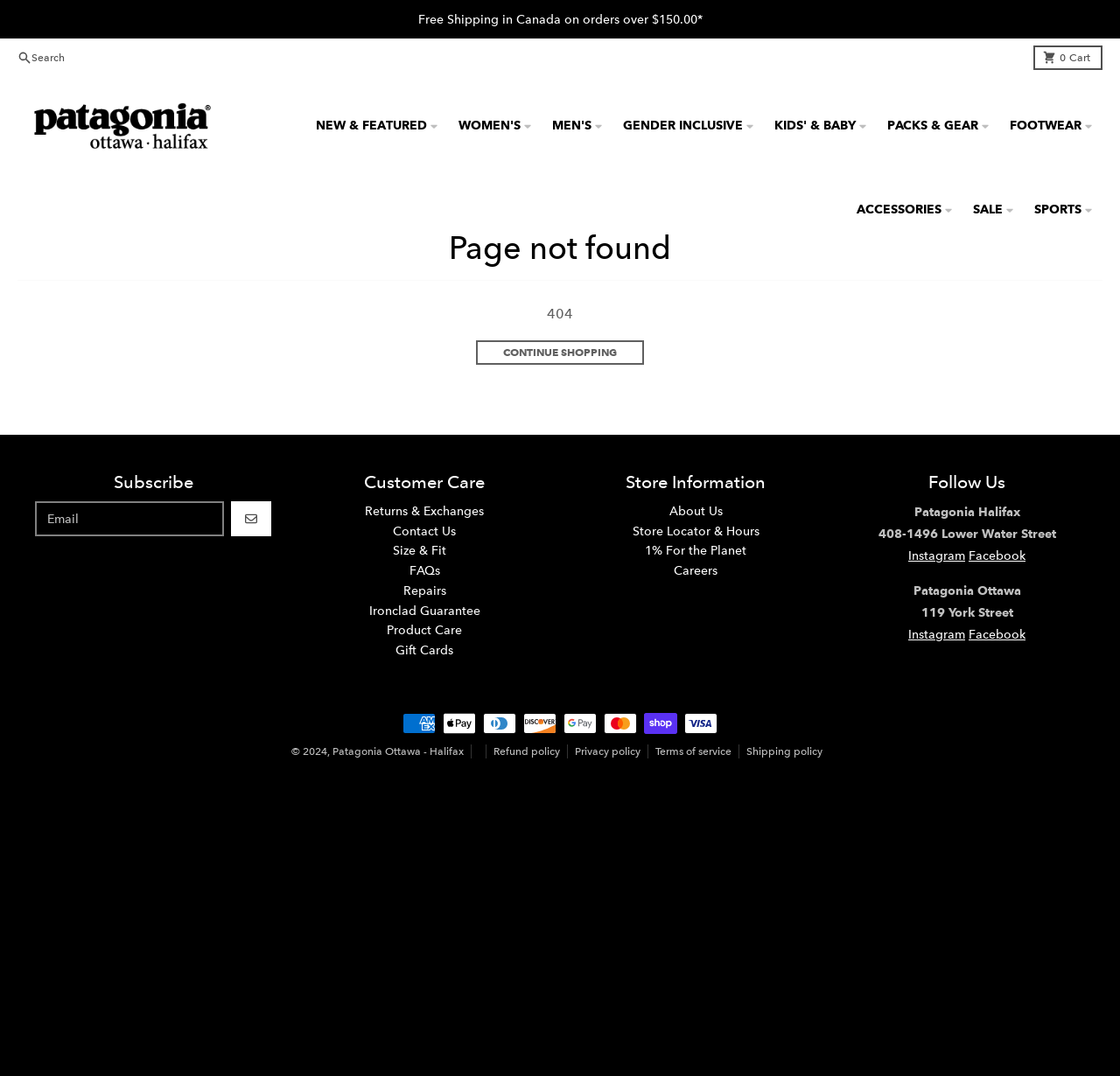Please determine the bounding box coordinates for the element with the description: "parent_node: GENERAL.SEARCH.SEARCH name="q"".

[0.167, 0.076, 0.832, 0.113]